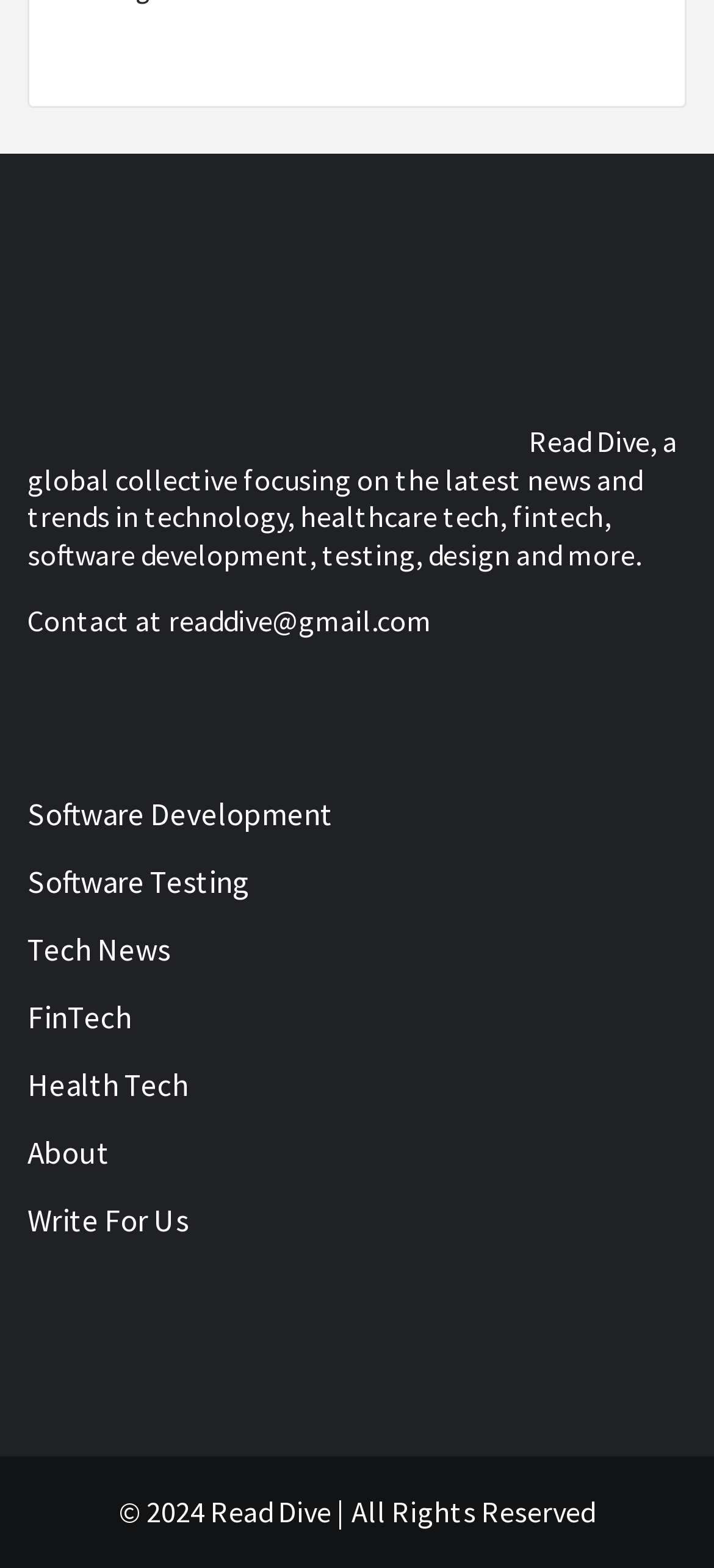Find the bounding box coordinates for the area that must be clicked to perform this action: "Write an article for Read Dive".

[0.038, 0.766, 0.962, 0.803]